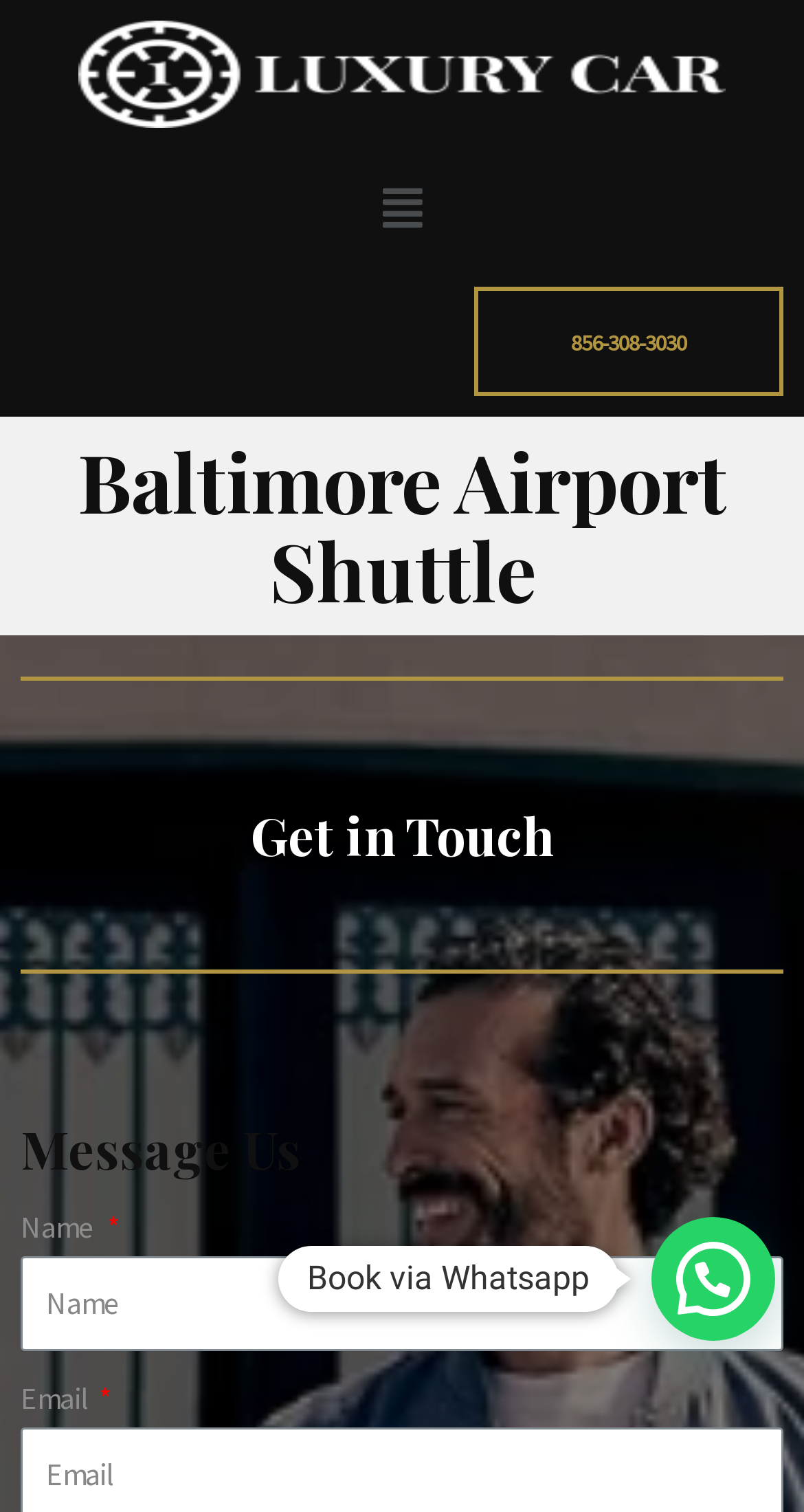What is the purpose of the button with a menu icon?
Based on the image, give a one-word or short phrase answer.

To open a menu